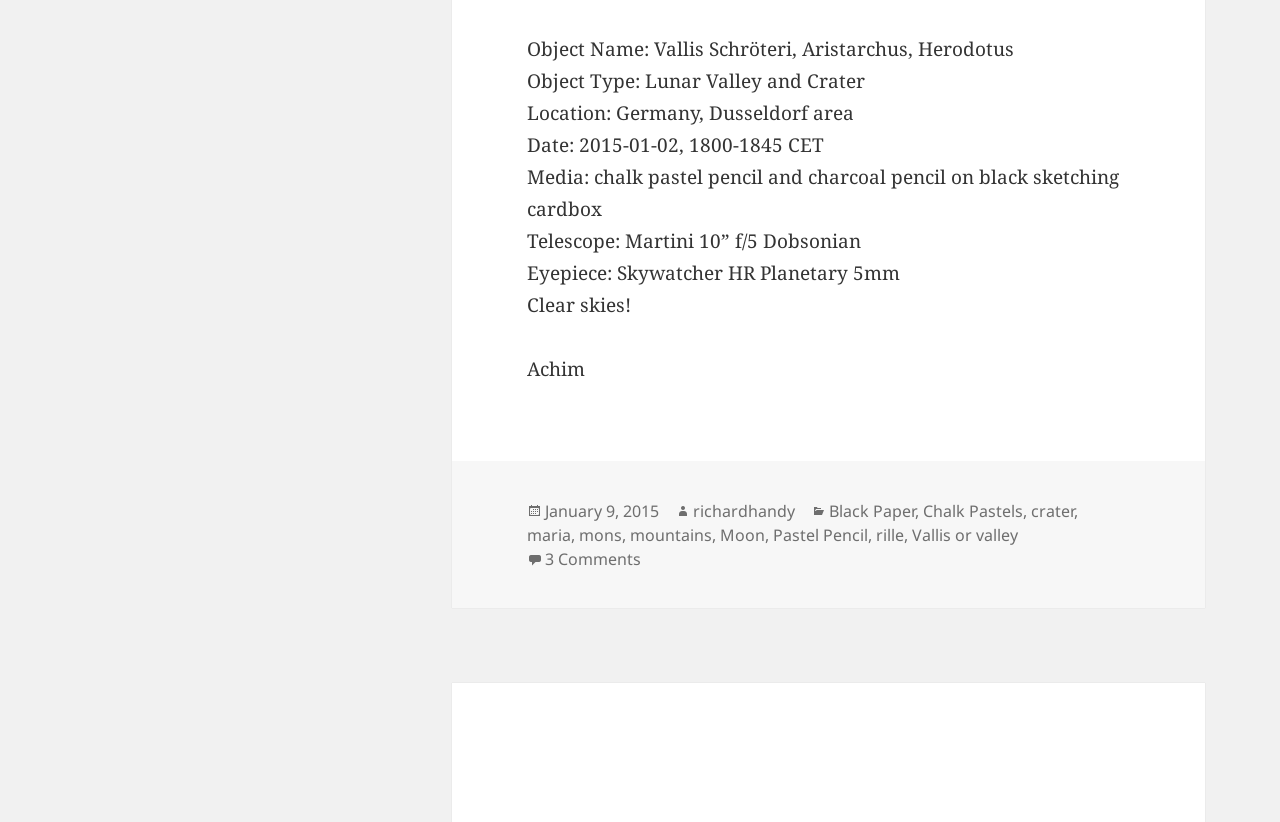Please specify the bounding box coordinates of the clickable region necessary for completing the following instruction: "View post details". The coordinates must consist of four float numbers between 0 and 1, i.e., [left, top, right, bottom].

[0.412, 0.044, 0.792, 0.075]